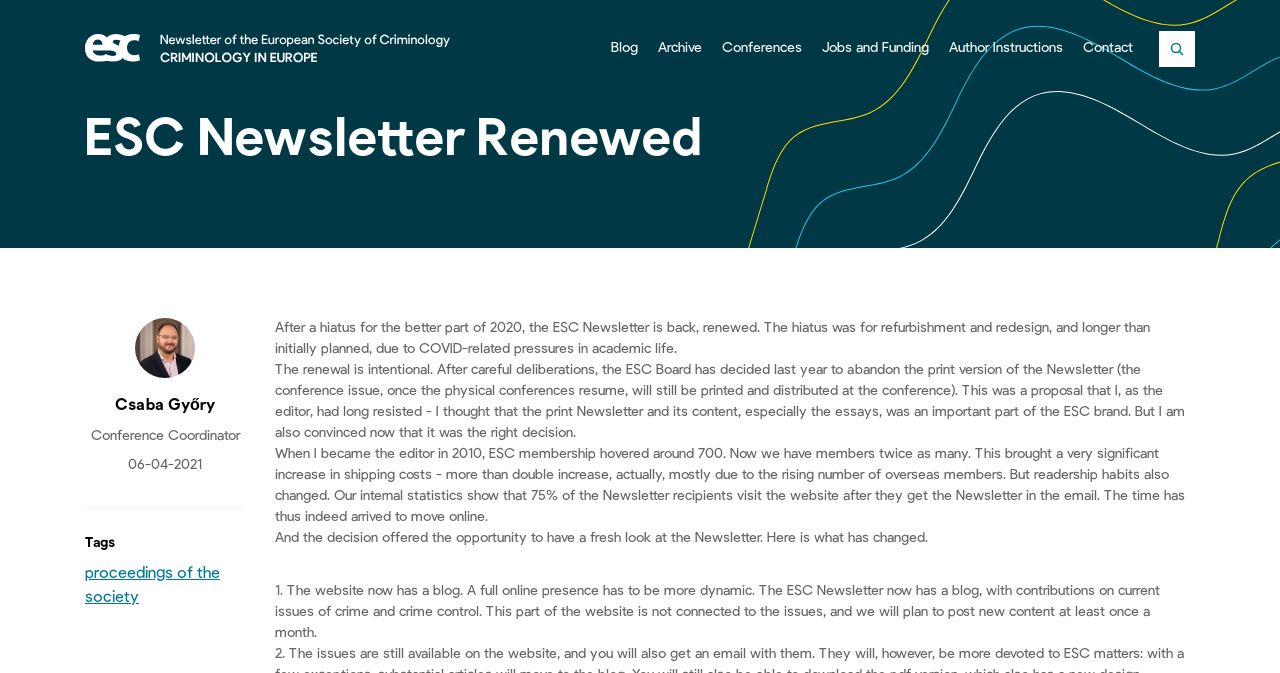What is the frequency of posting new content on the blog?
Use the screenshot to answer the question with a single word or phrase.

At least once a month